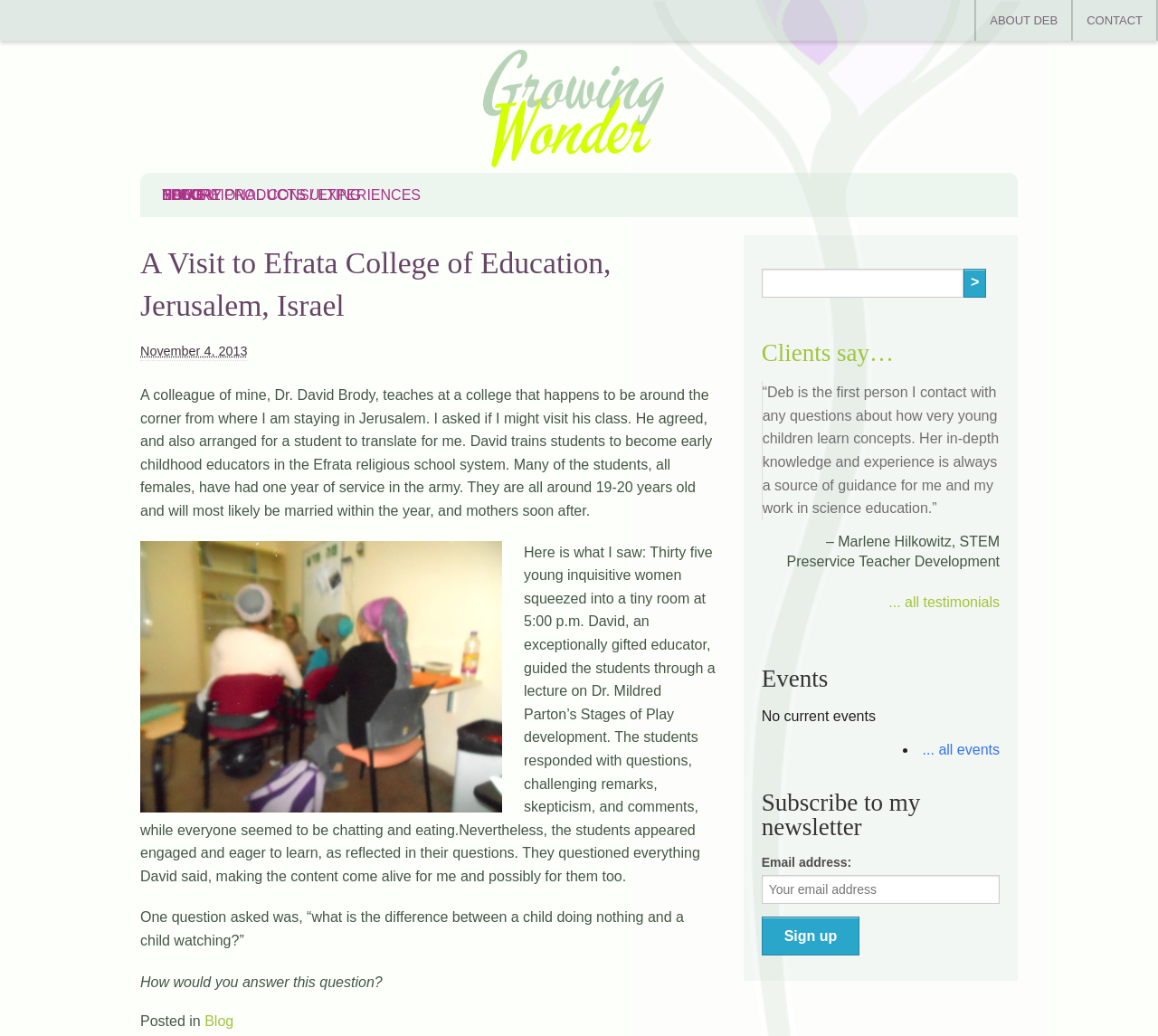Determine the bounding box coordinates of the region that needs to be clicked to achieve the task: "Click the 'GROWING WONDER' link".

[0.0, 0.045, 0.149, 0.084]